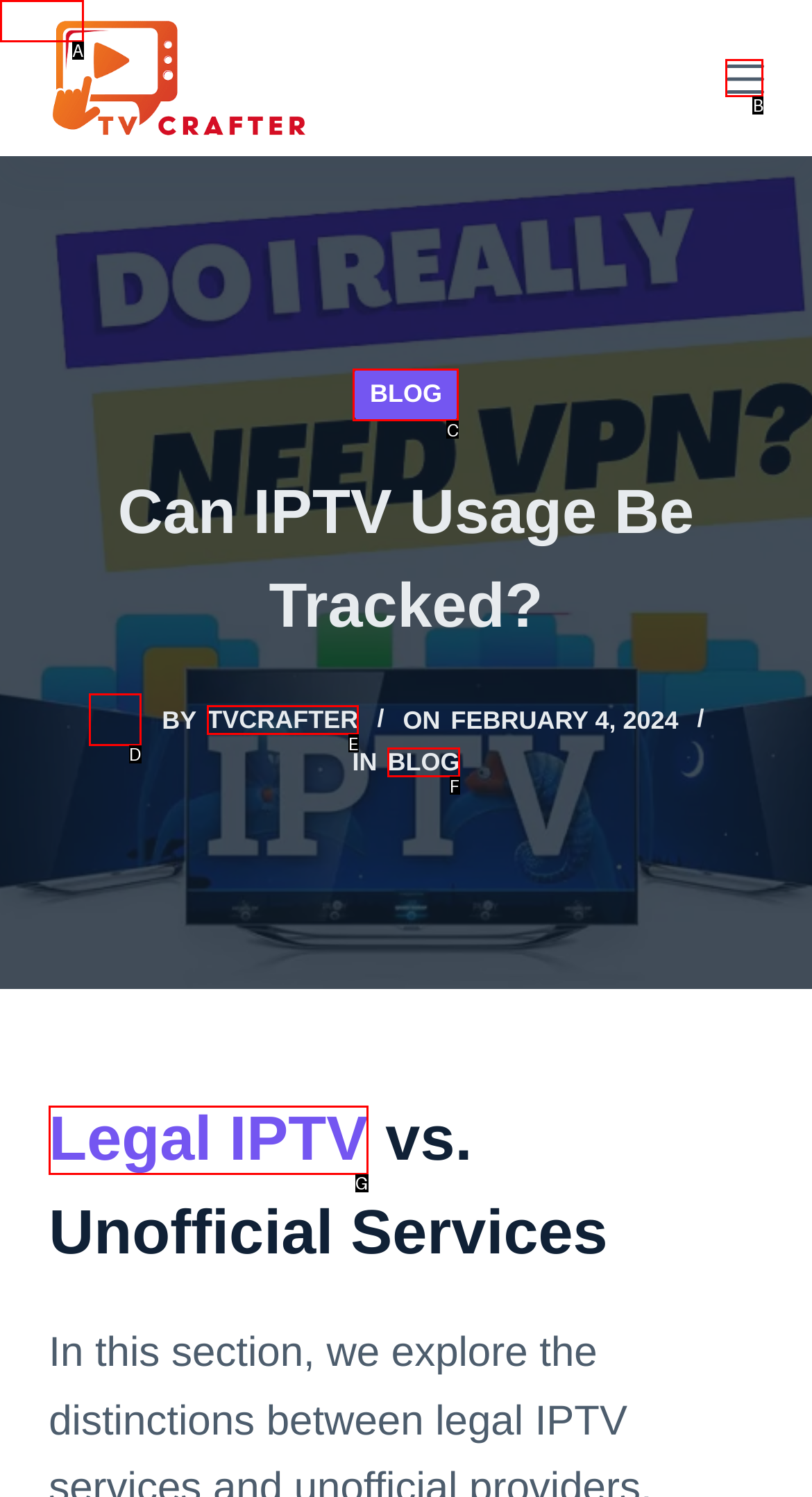Select the appropriate option that fits: Skip to content
Reply with the letter of the correct choice.

A